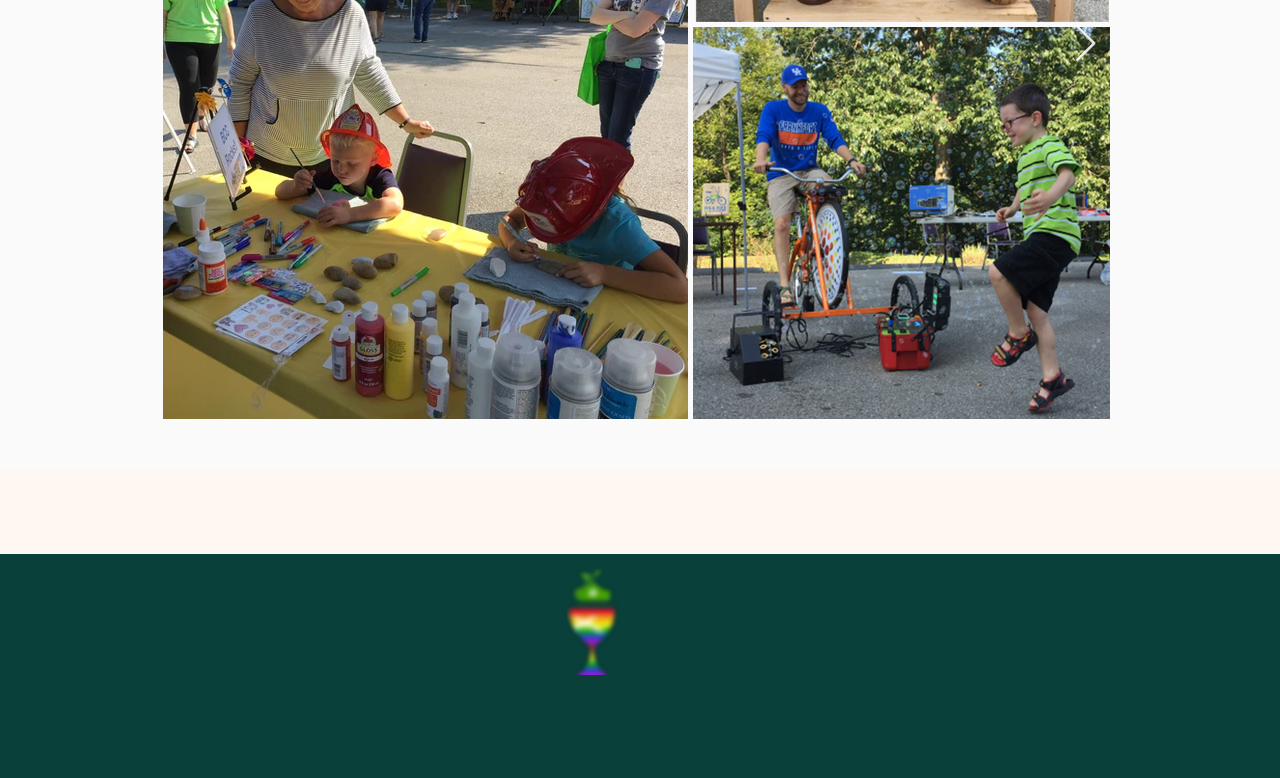Provide the bounding box for the UI element matching this description: "aria-label="Next Item"".

[0.839, 0.032, 0.857, 0.082]